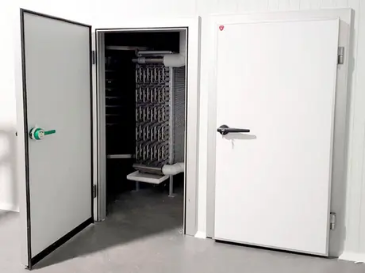Offer a thorough description of the image.

The image depicts a walk-in freezer door setup, showcasing two distinct doors: one partially opened, revealing the internal structure of a refrigerated compartment, designed for optimal food storage. This system is vital for maintaining specific temperature requirements, ensuring the preservation of sensitive food items like dairy, meat, fruits, and vegetables. The walk-in freezer facilitates precise temperature control, a key factor in extending the shelf life of various products while adhering to health and safety compliance standards in the food service industry. Each door is designed with efficient sealing and easy access, enhancing functionality and ensuring food safety. This setup is particularly relevant for commercial kitchens and food storage facilities looking to upgrade their refrigeration systems.